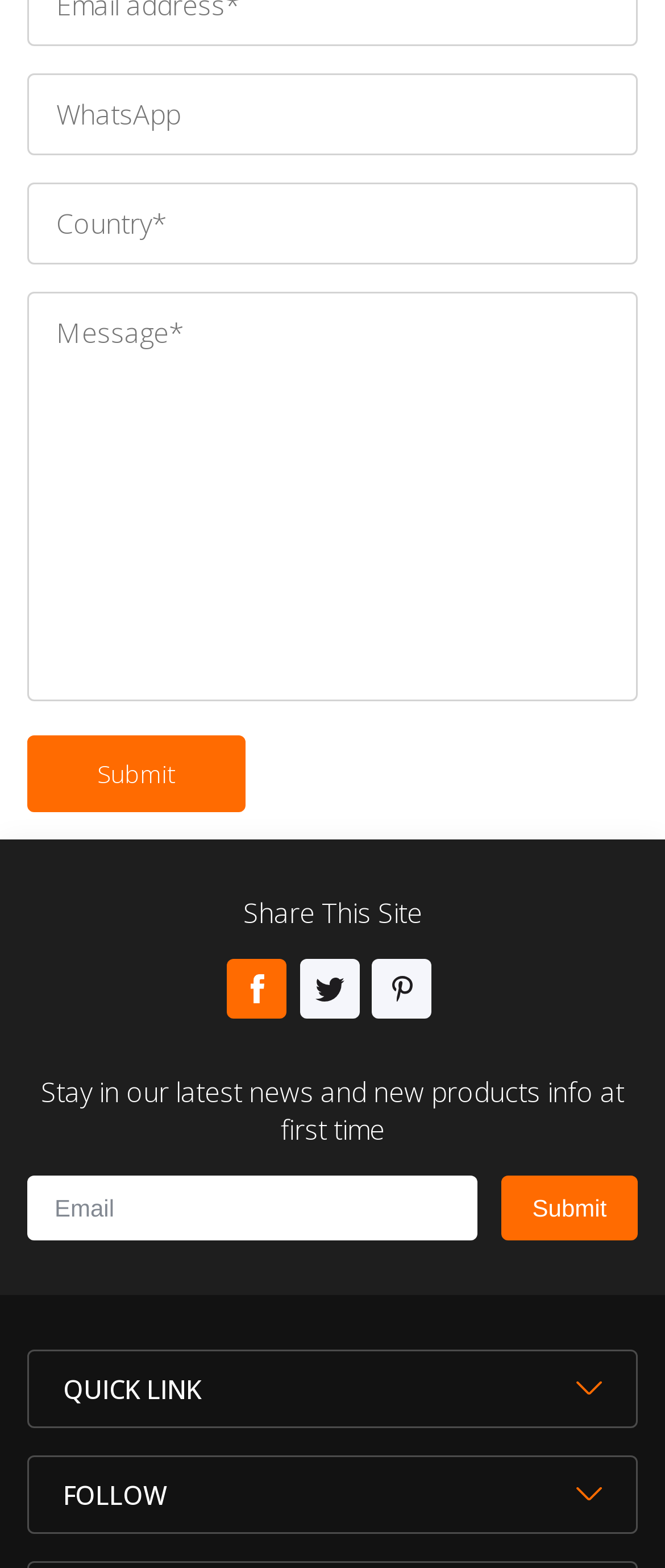Pinpoint the bounding box coordinates of the area that should be clicked to complete the following instruction: "Enter username". The coordinates must be given as four float numbers between 0 and 1, i.e., [left, top, right, bottom].

[0.041, 0.046, 0.959, 0.099]